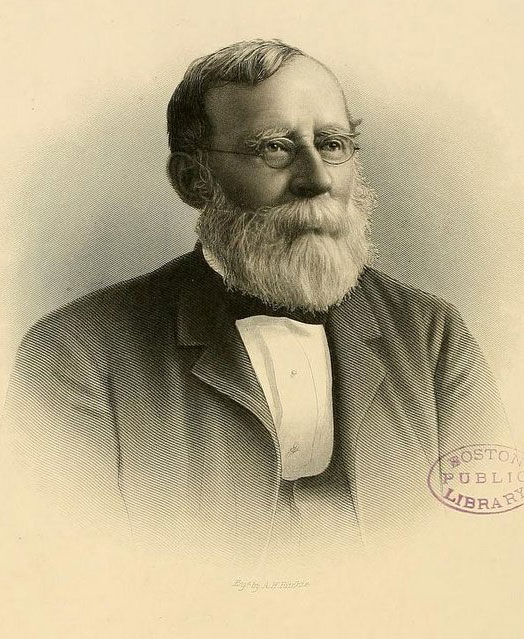Offer a detailed explanation of the image.

The image features a portrait of Thomas Tracy Bouvé, who lived from 1815 to 1896. He is depicted with glasses and a distinguished beard, wearing formal attire typical of his era, including a bow tie. Bouvé was a notable amateur mineralogist, geologist, and paleontologist based in Boston, Massachusetts. He was deeply involved with the Boston Society of Natural History, where he collaborated with other significant figures in the field, such as James Deane and Edward Hitchcock, particularly on fossil studies in the Connecticut River Valley. Despite lacking formal education, Bouvé made substantial contributions to geology and natural history, earning recognition posthumously as an exemplary amateur naturalist. The portrait is complemented by a stamp from the Boston Public Library, indicating its archival significance.